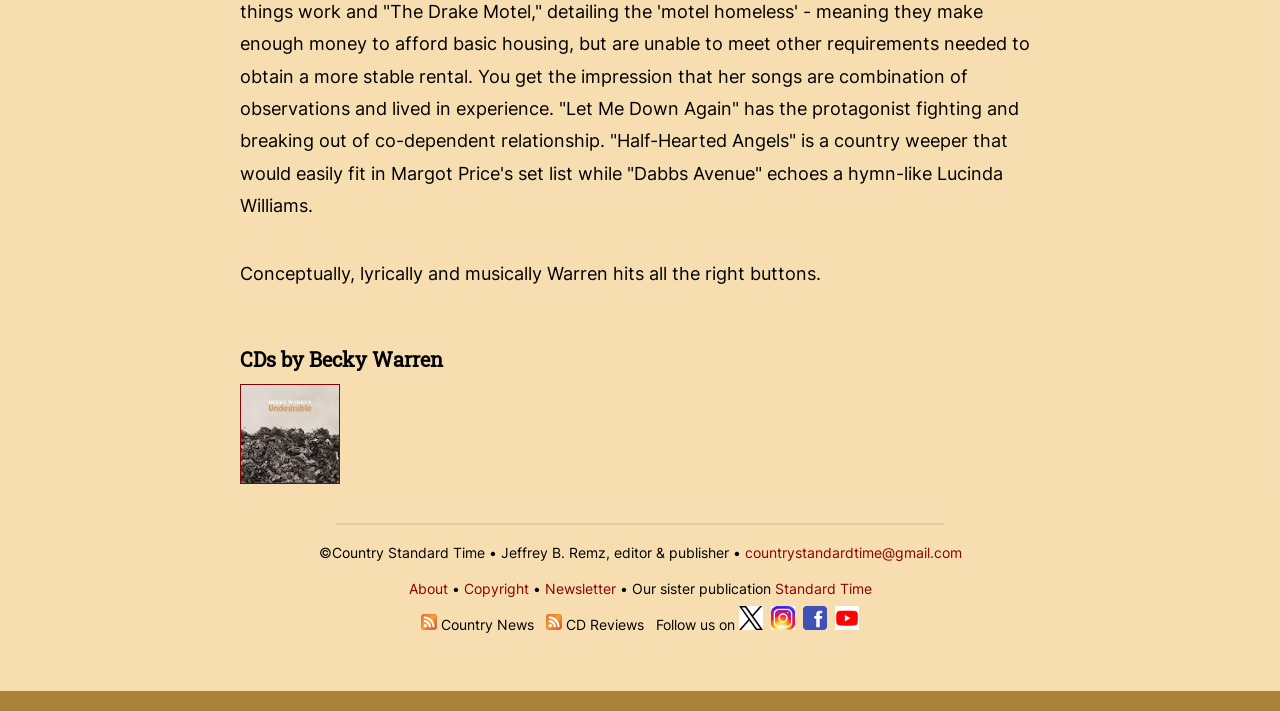Please identify the bounding box coordinates of the element I should click to complete this instruction: 'View Recent Episodes'. The coordinates should be given as four float numbers between 0 and 1, like this: [left, top, right, bottom].

None